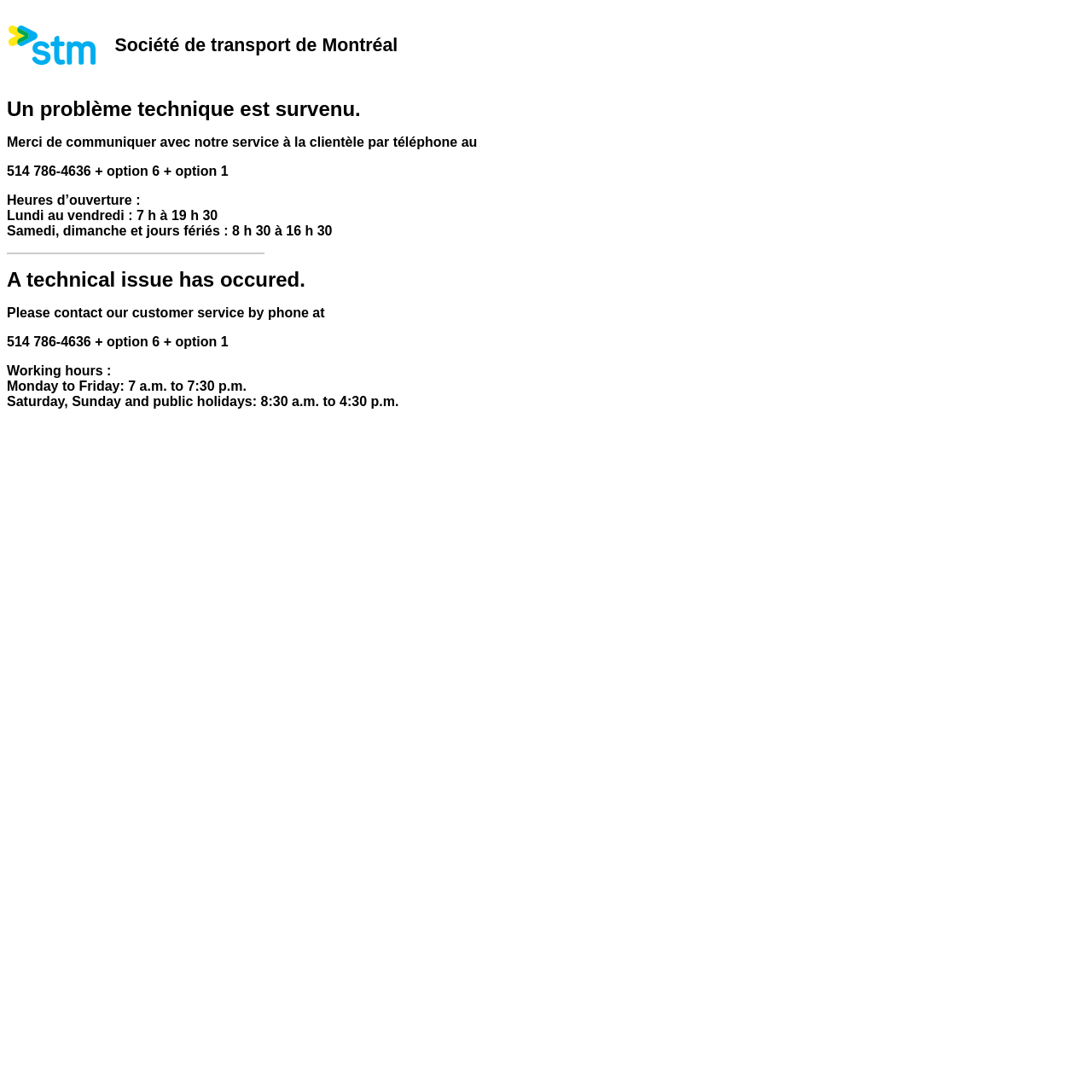What are the working hours on Saturday, Sunday, and public holidays?
Please answer the question with a single word or phrase, referencing the image.

8:30 a.m. to 4:30 p.m.